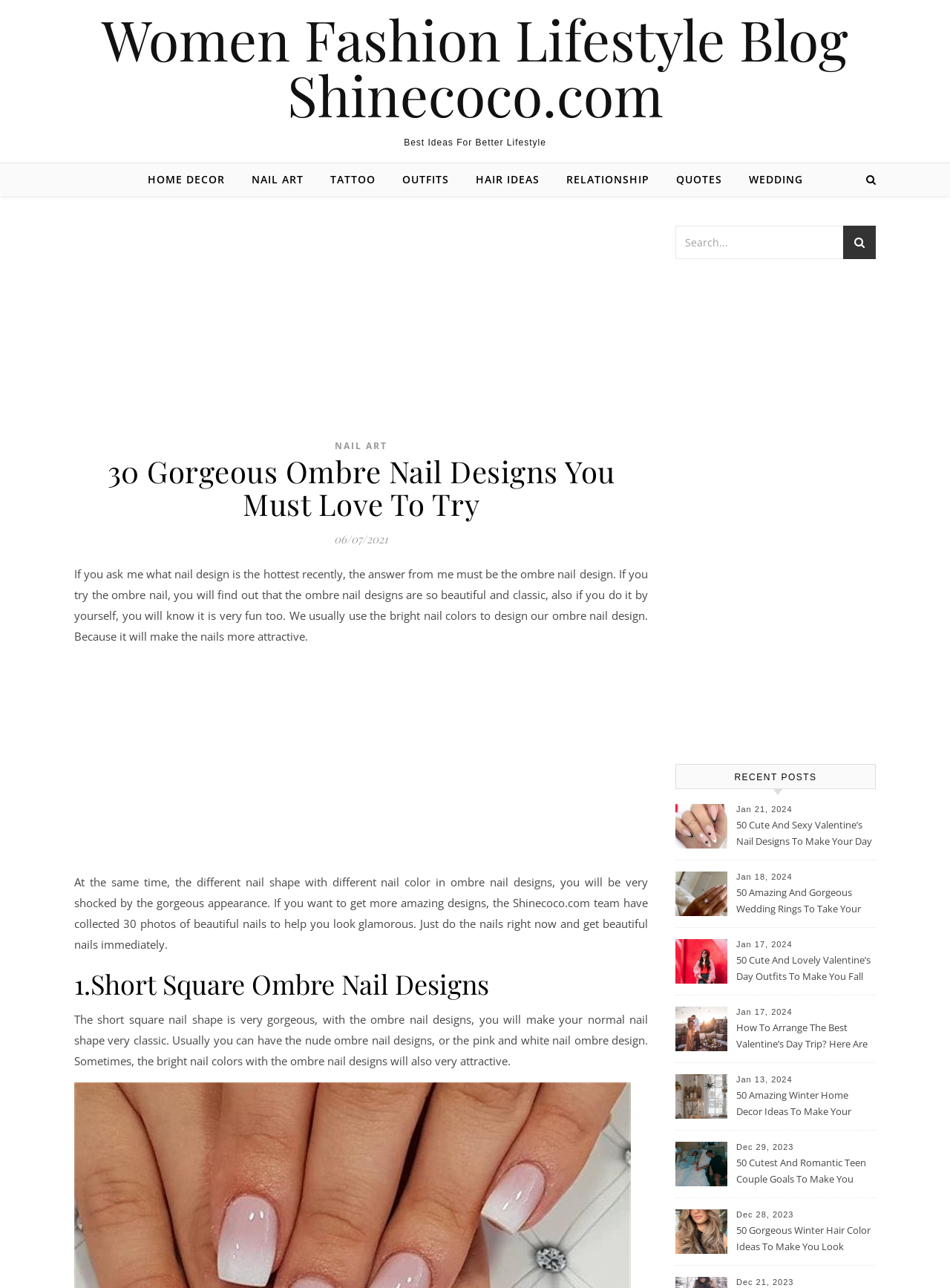Show the bounding box coordinates for the HTML element as described: "Women Fashion Lifestyle Blog Shinecoco.com".

[0.0, 0.008, 1.0, 0.095]